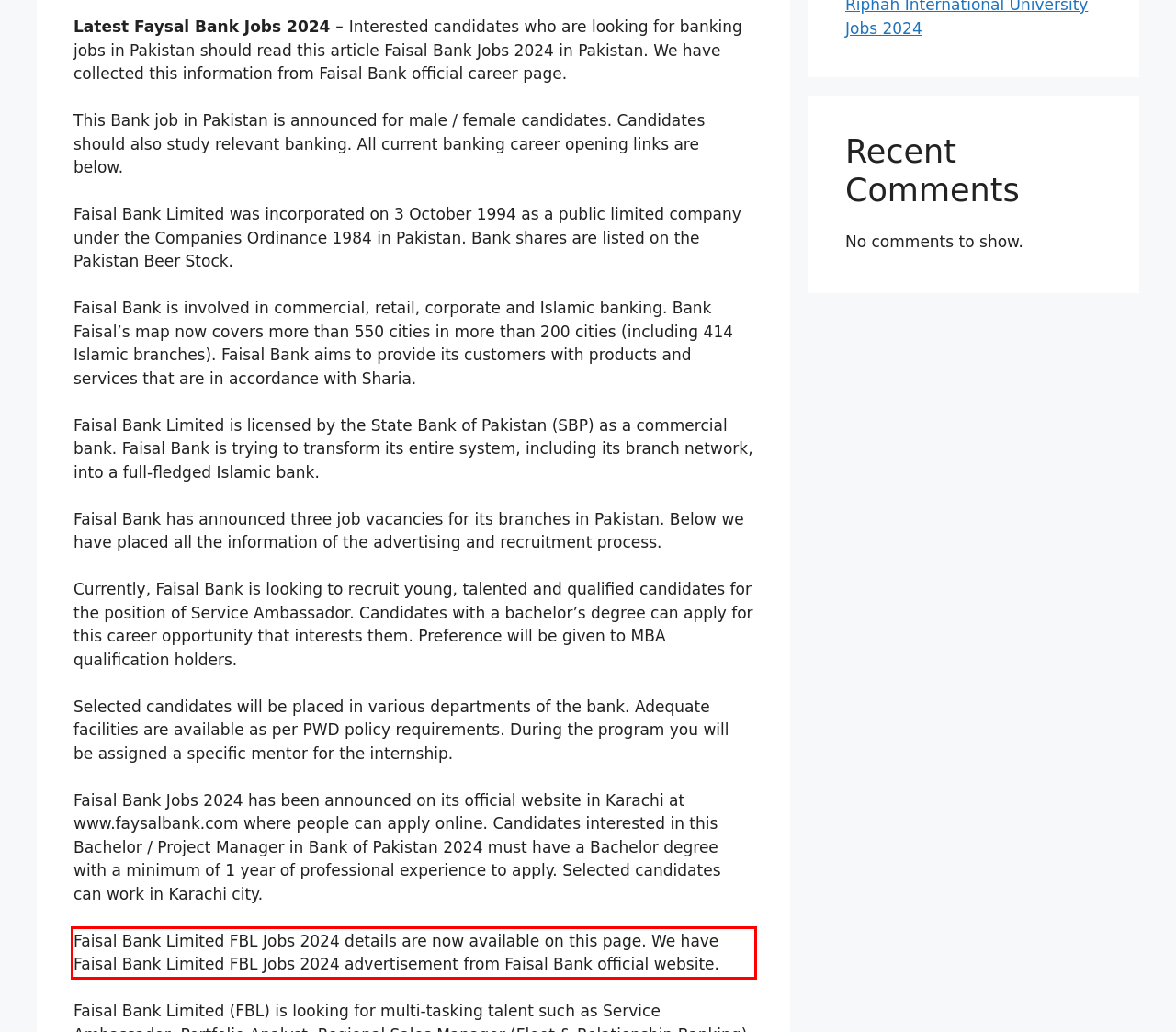Examine the webpage screenshot, find the red bounding box, and extract the text content within this marked area.

Faisal Bank Limited FBL Jobs 2024 details are now available on this page. We have Faisal Bank Limited FBL Jobs 2024 advertisement from Faisal Bank official website.